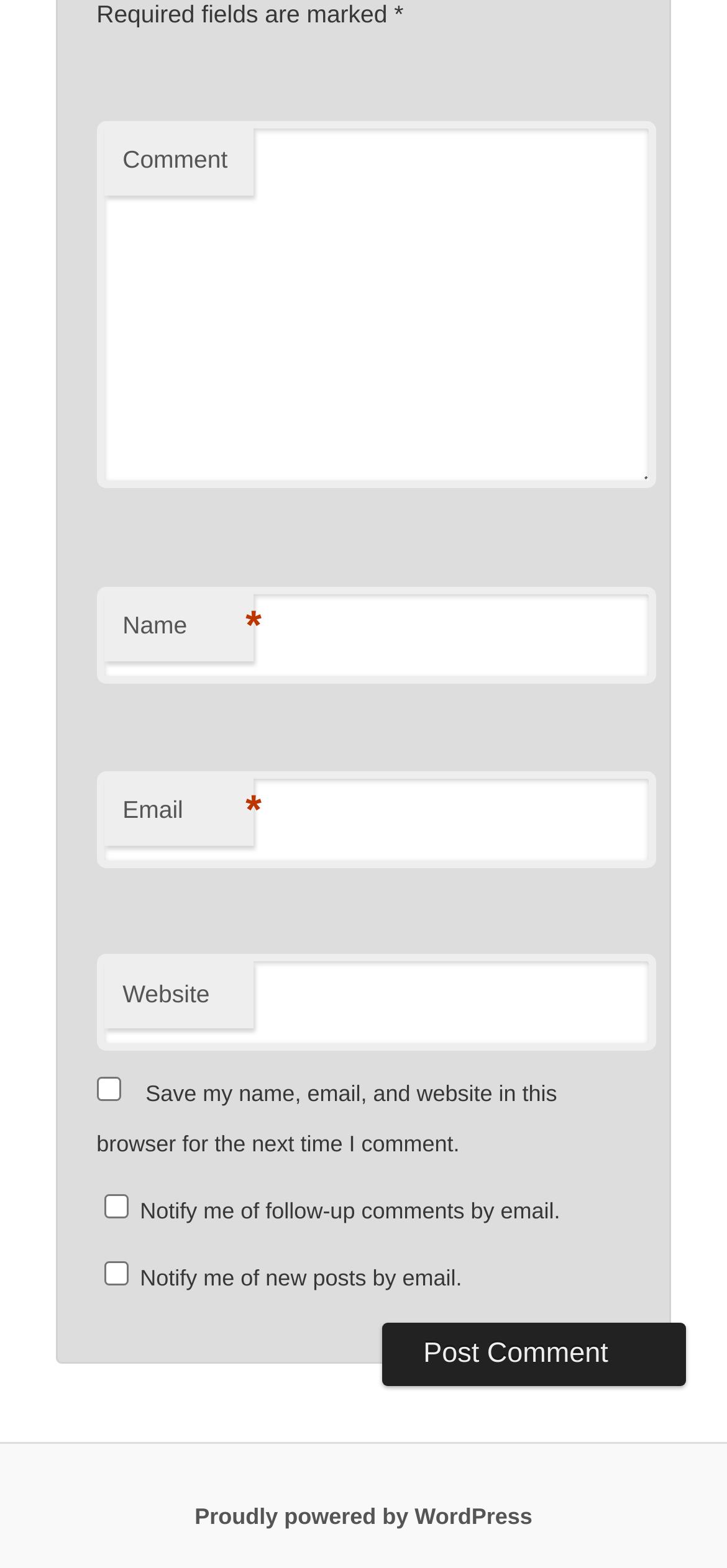What is the text of the link at the bottom of the page?
Please answer the question with a single word or phrase, referencing the image.

Proudly powered by WordPress